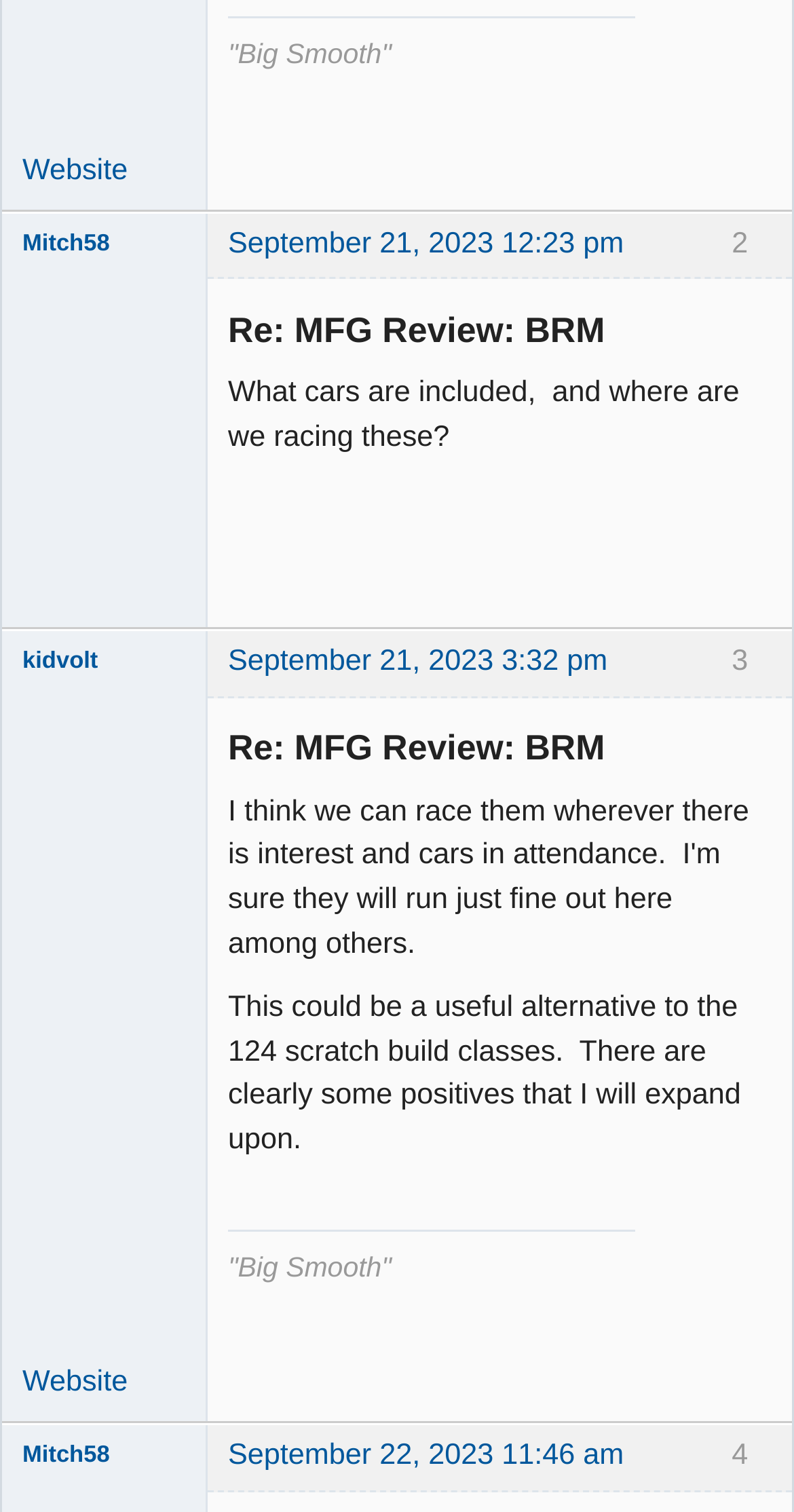Identify the bounding box coordinates of the region that needs to be clicked to carry out this instruction: "Check the time of Mitch58's post". Provide these coordinates as four float numbers ranging from 0 to 1, i.e., [left, top, right, bottom].

[0.287, 0.952, 0.786, 0.974]